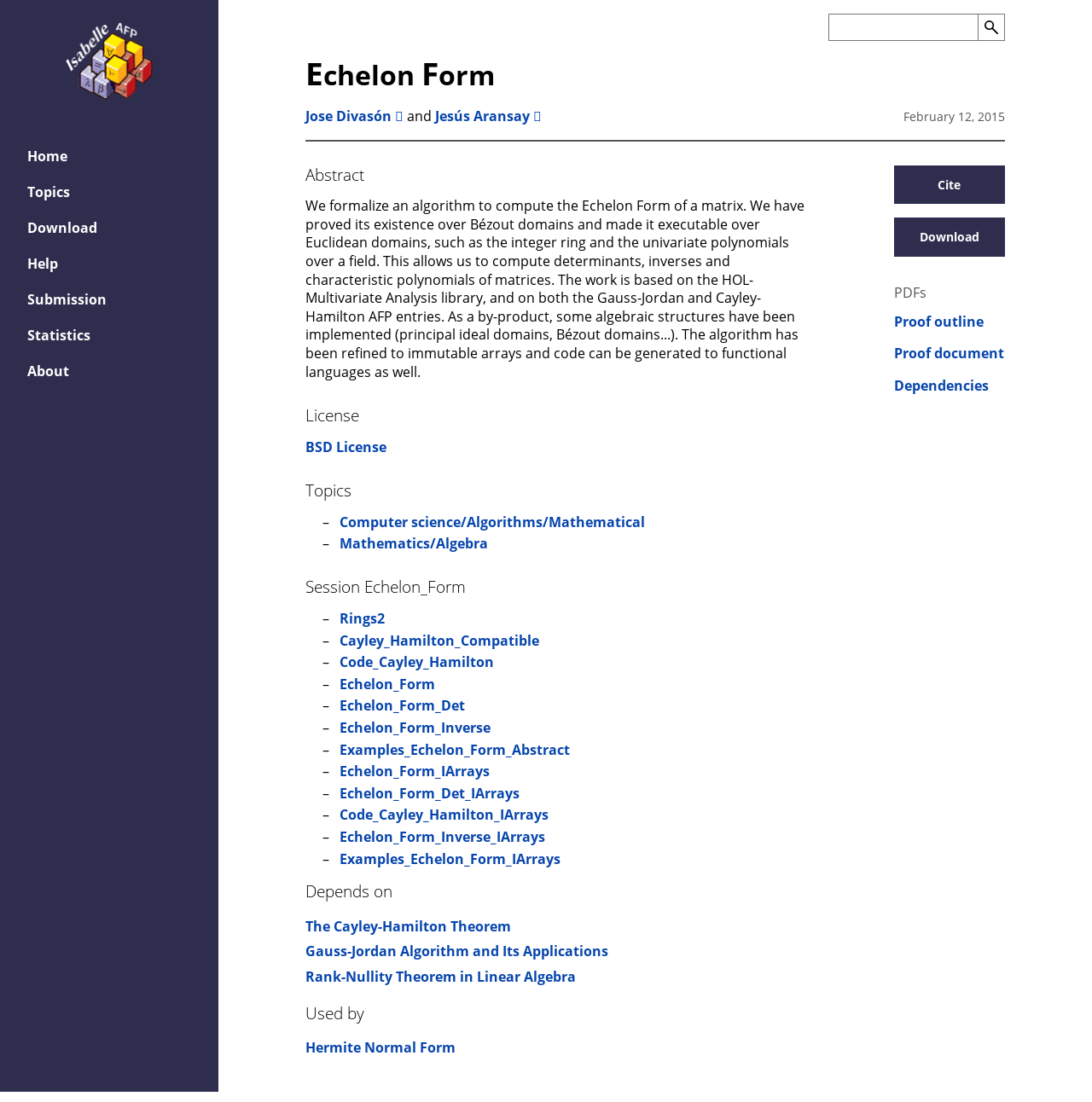Provide the bounding box coordinates of the section that needs to be clicked to accomplish the following instruction: "Download the proof outline."

[0.818, 0.284, 0.9, 0.301]